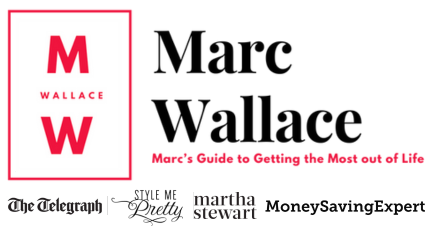Generate an elaborate description of what you see in the image.

The image features the logo of "Marc Wallace," prominently showcasing the name in bold typography, with "Marc" in a larger, standout font next to "WALLACE" beneath it. Accompanying the logo is the tagline "Marc's Guide to Getting the Most out of Life," which emphasizes the brand's mission of providing valuable insights and guidance. Below the logo and tagline, logos of various media outlets such as "The Telegraph," "Style Me Pretty," "Martha Stewart," and "MoneySavingExpert" are displayed, indicating the brand's recognition and expertise across various platforms. This image serves as a visual identity for Marc Wallace's blog, focusing on lifestyle and real estate advice, particularly aimed at audiences interested in practical and enriching life strategies.